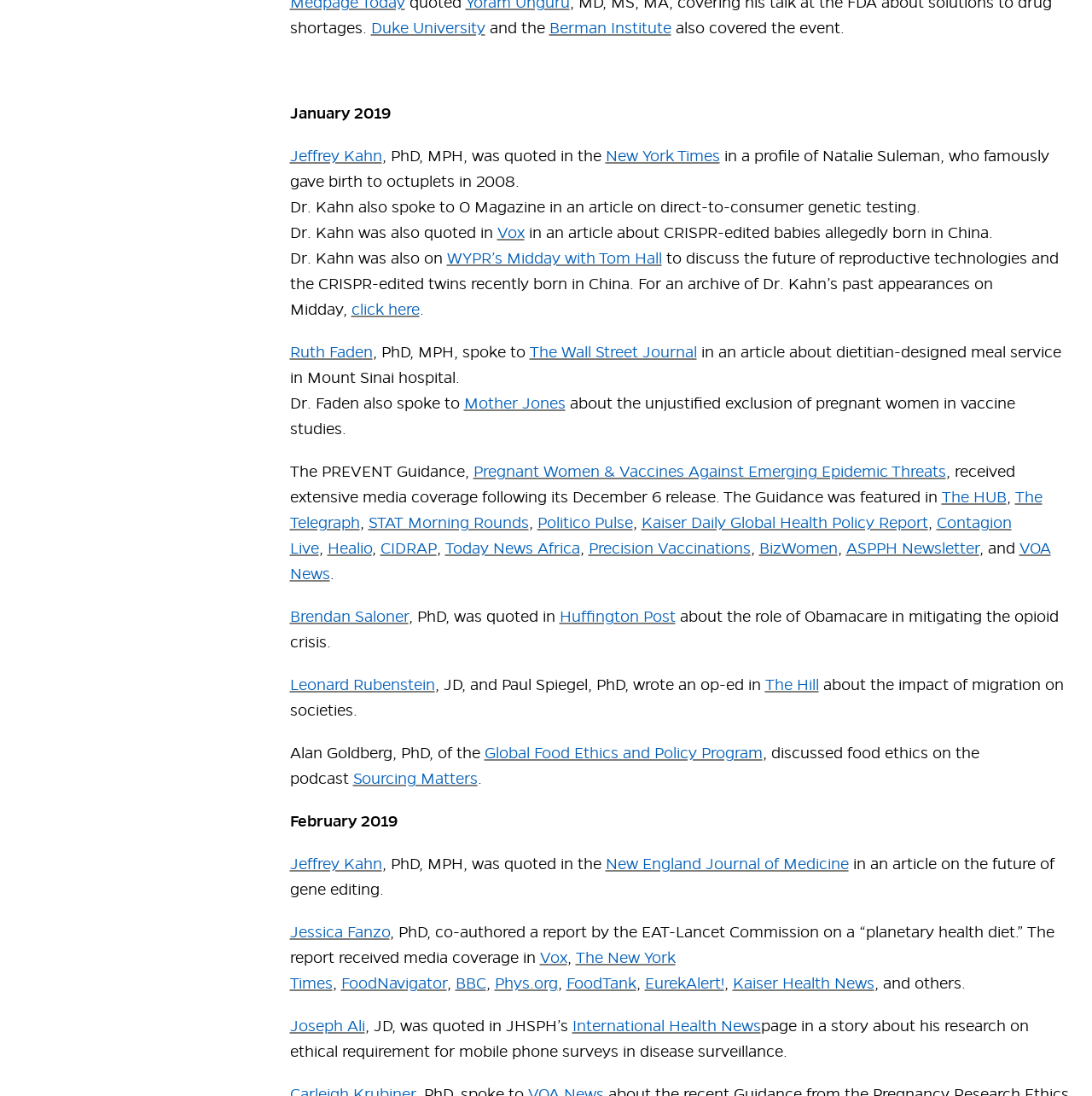Consider the image and give a detailed and elaborate answer to the question: 
What is the name of the university mentioned?

I found the answer by looking at the top of the webpage, where it says 'Duke University and the Berman Institute'.